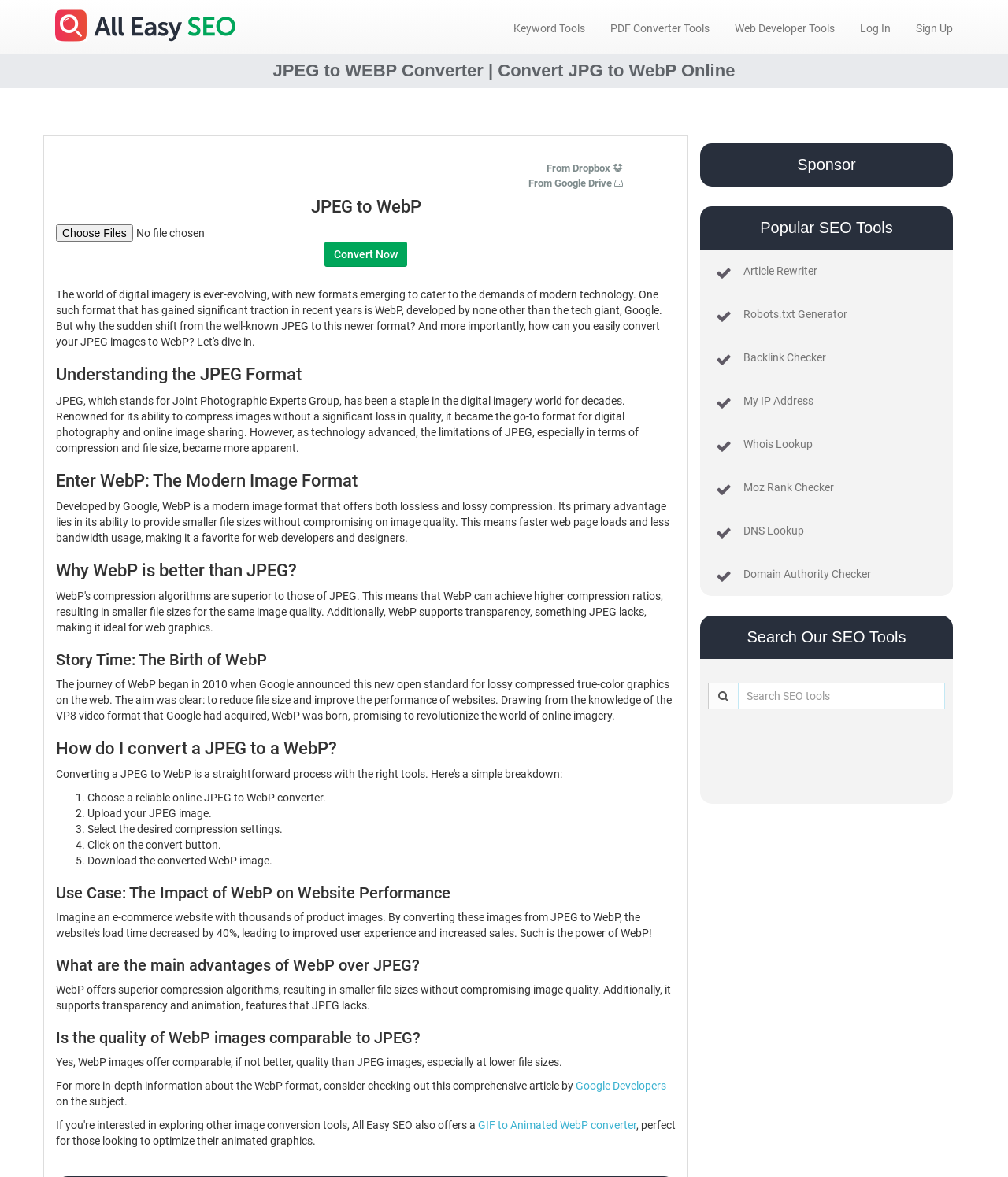Please identify the bounding box coordinates of the clickable area that will allow you to execute the instruction: "Click the 'Article Rewriter' link".

[0.702, 0.219, 0.938, 0.242]